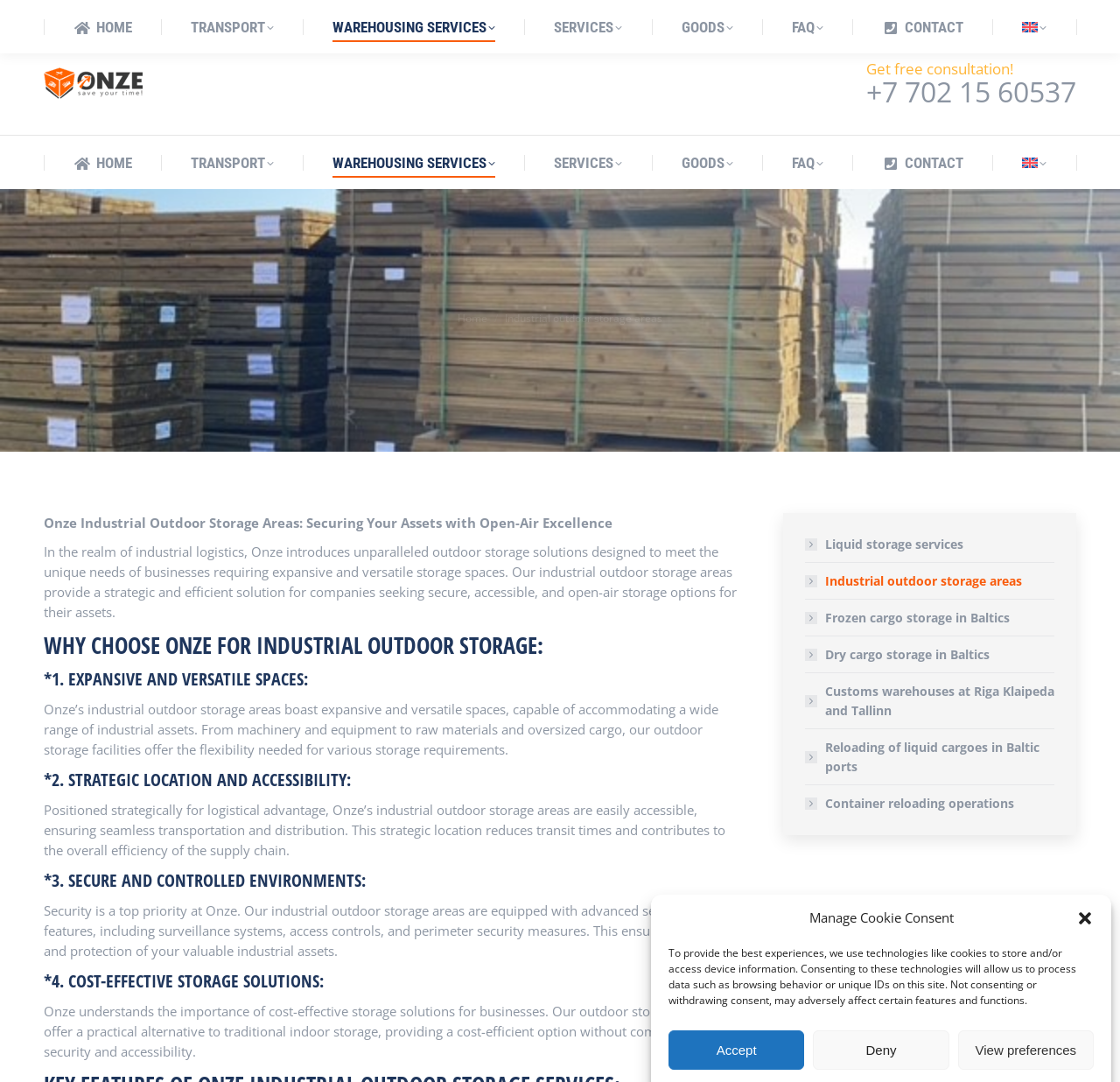How many types of storage services are listed?
Analyze the image and provide a thorough answer to the question.

The webpage lists six types of storage services: liquid storage services, industrial outdoor storage areas, frozen cargo storage in Baltics, dry cargo storage in Baltics, customs warehouses at Riga Klaipeda and Tallinn, and reloading of liquid cargoes in Baltic ports.